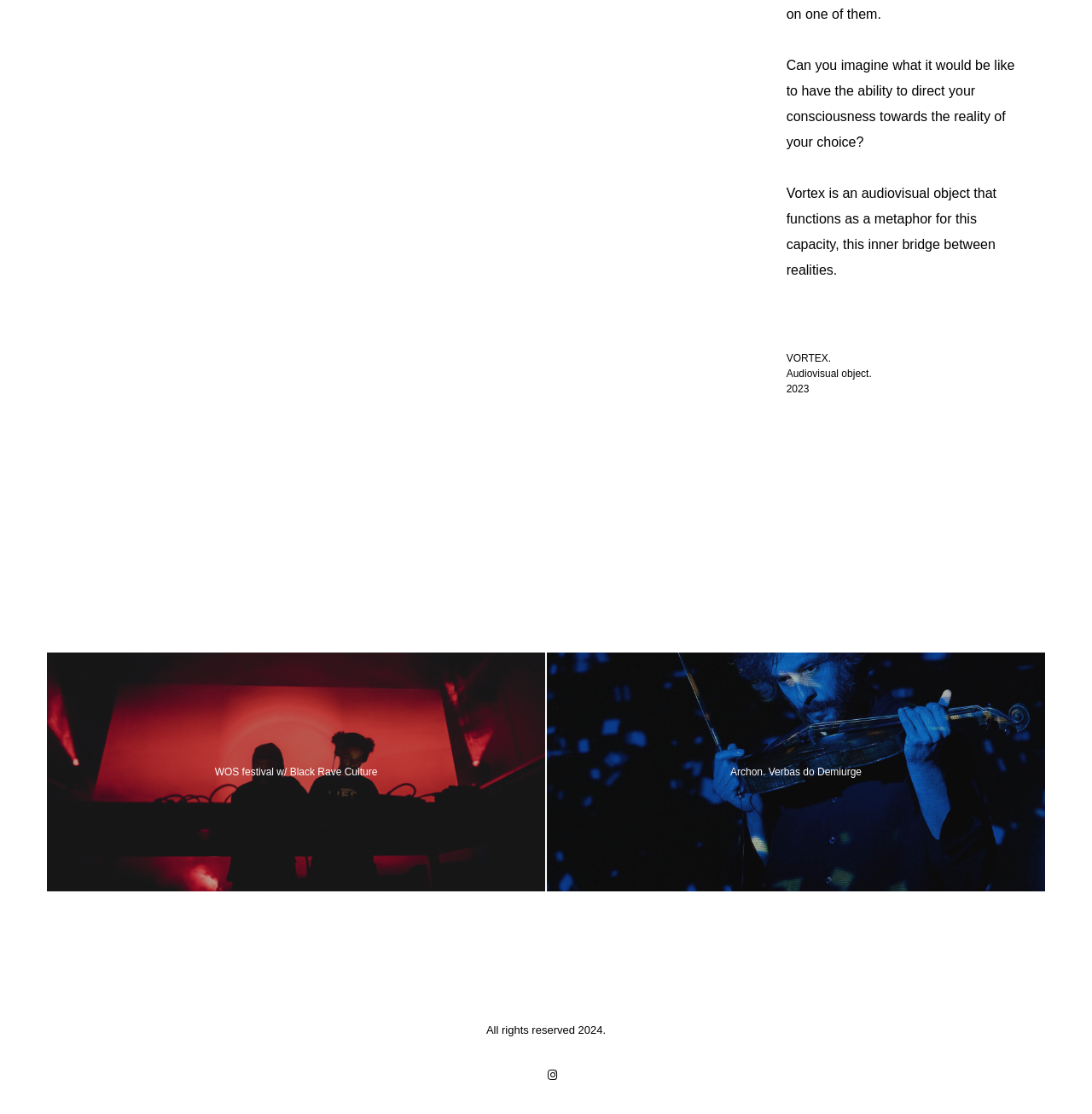What is the function of the image at the top right corner?
Refer to the image and respond with a one-word or short-phrase answer.

Back to top